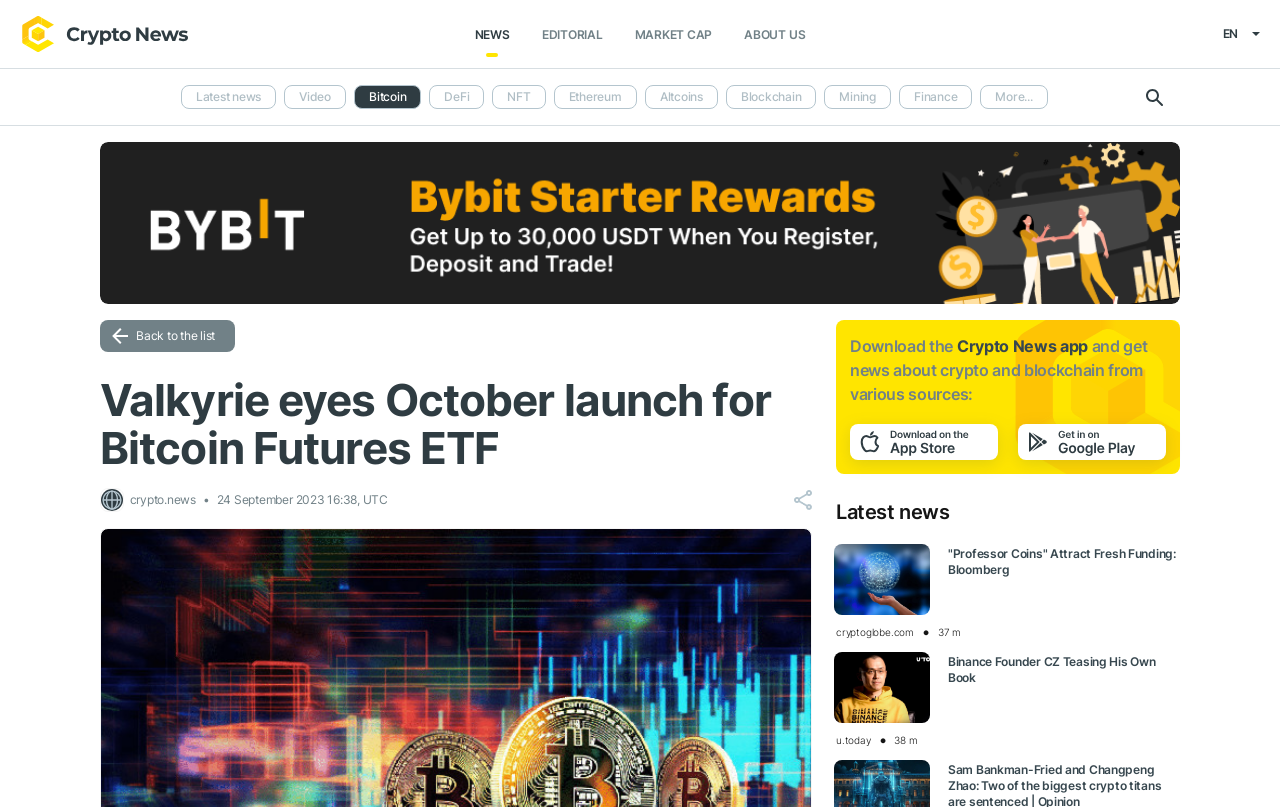What are the categories of news on the webpage?
Please provide a single word or phrase answer based on the image.

NEWS, EDITORIAL, MARKET CAP, ABOUT US